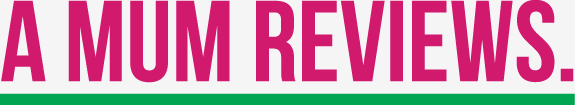What is the purpose of the blog?
Look at the screenshot and give a one-word or phrase answer.

provide insights and reviews